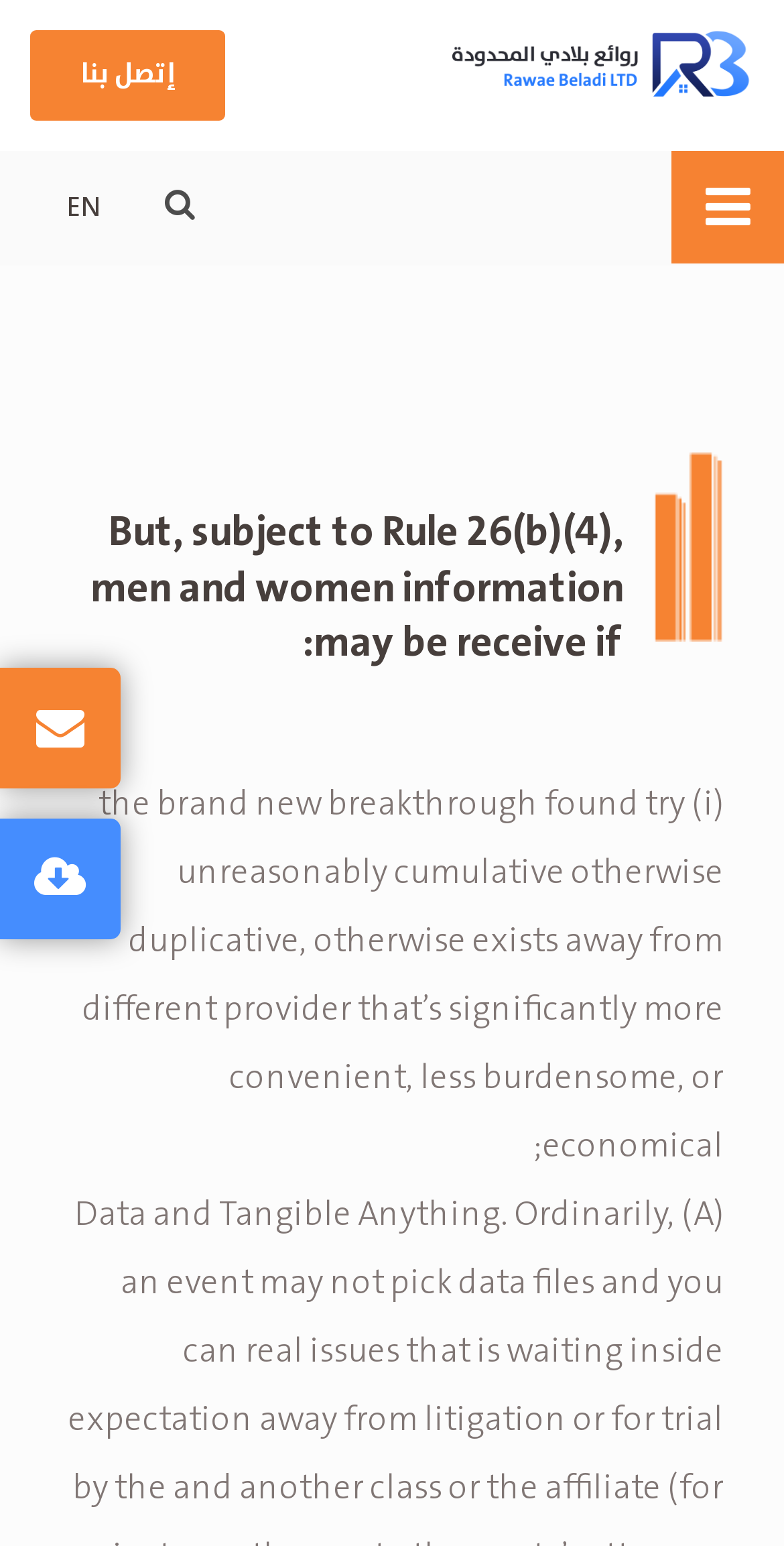What is the purpose of the button with the '' icon?
Look at the image and respond with a one-word or short phrase answer.

Unknown